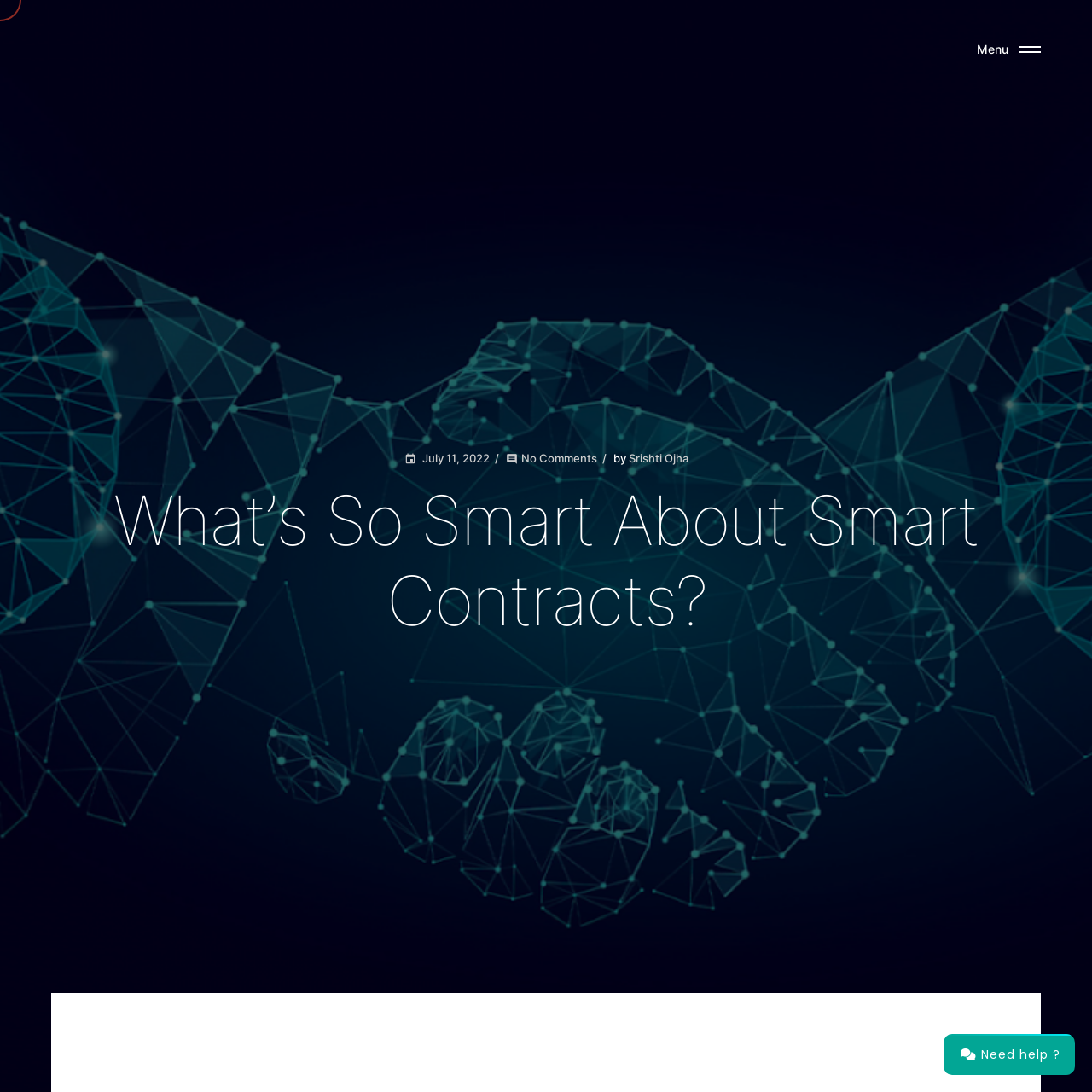Please find and report the primary heading text from the webpage.

What’s So Smart About Smart
Contracts?